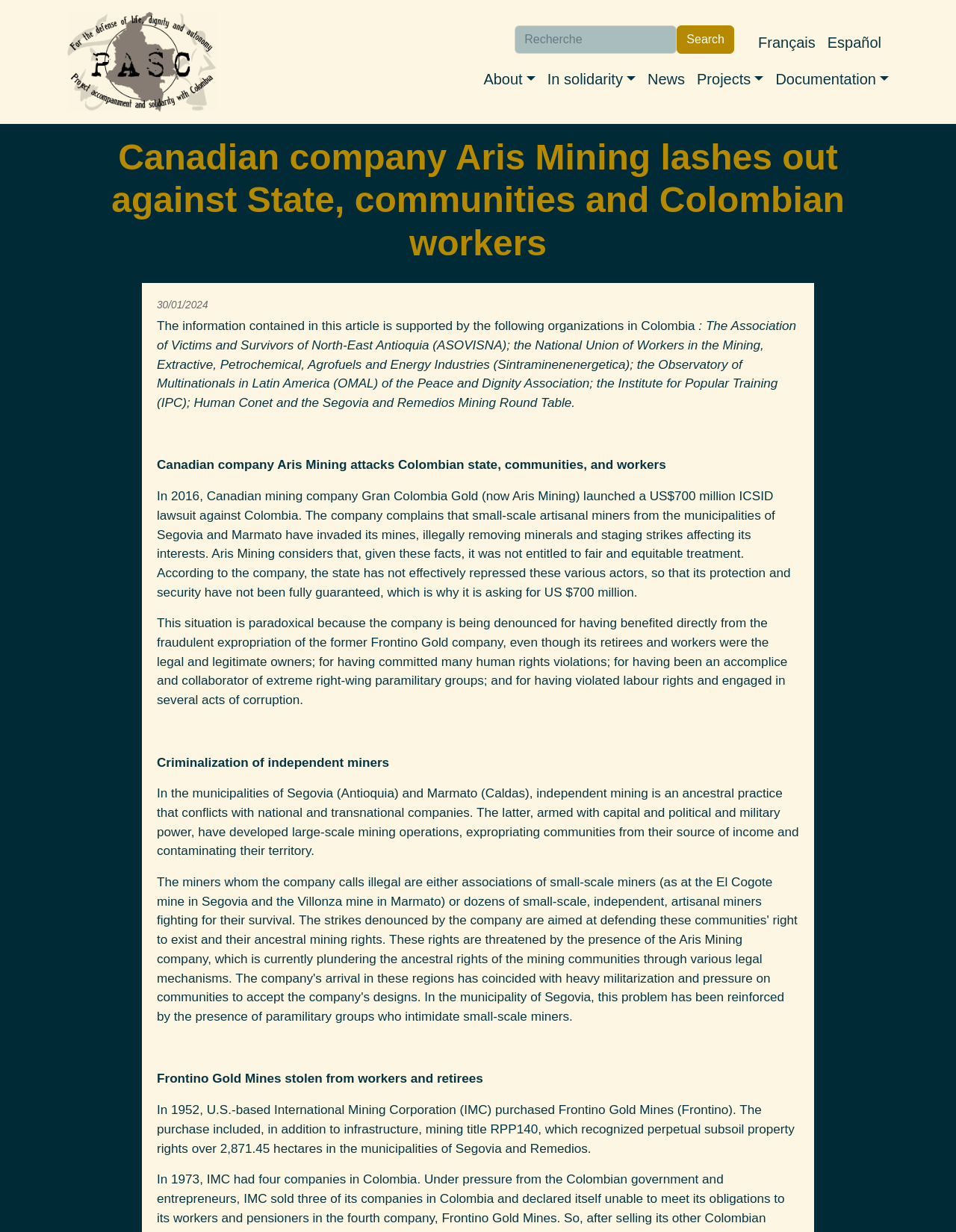Can you find and provide the title of the webpage?

Canadian company Aris Mining lashes out against State, communities and Colombian workers